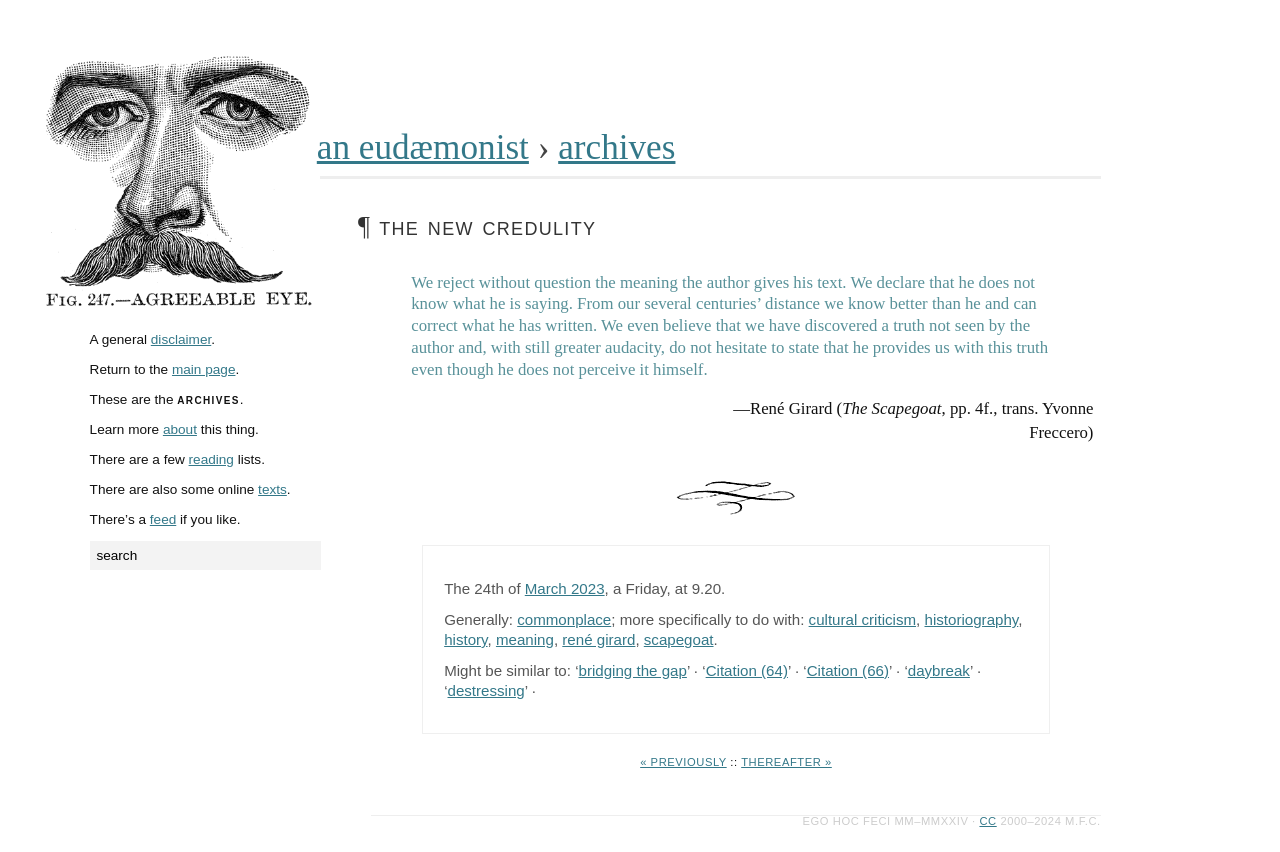Please identify the bounding box coordinates of the element I should click to complete this instruction: 'search something in the searchbox'. The coordinates should be given as four float numbers between 0 and 1, like this: [left, top, right, bottom].

[0.07, 0.635, 0.251, 0.669]